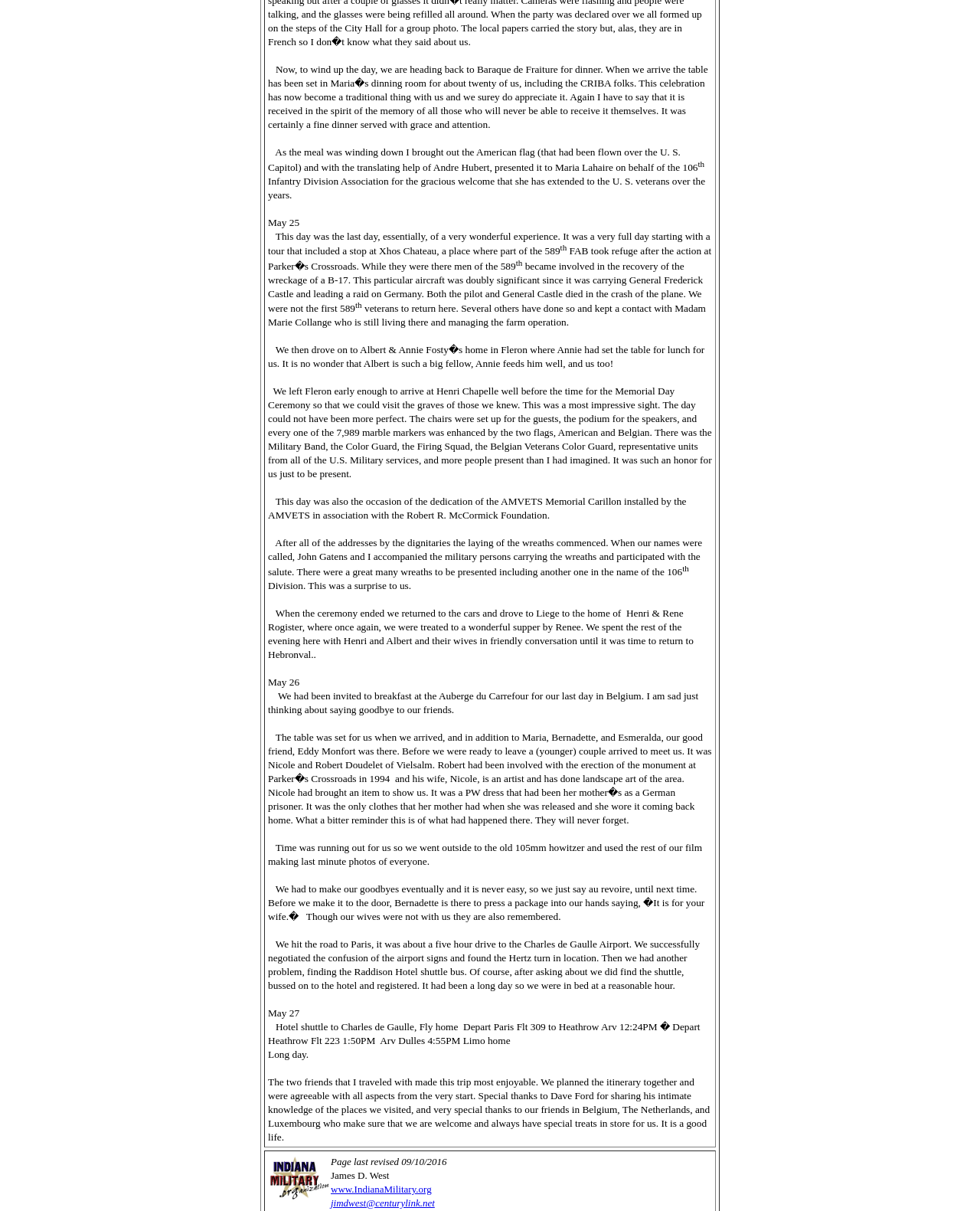What was dedicated on May 25? Refer to the image and provide a one-word or short phrase answer.

AMVETS Memorial Carillon